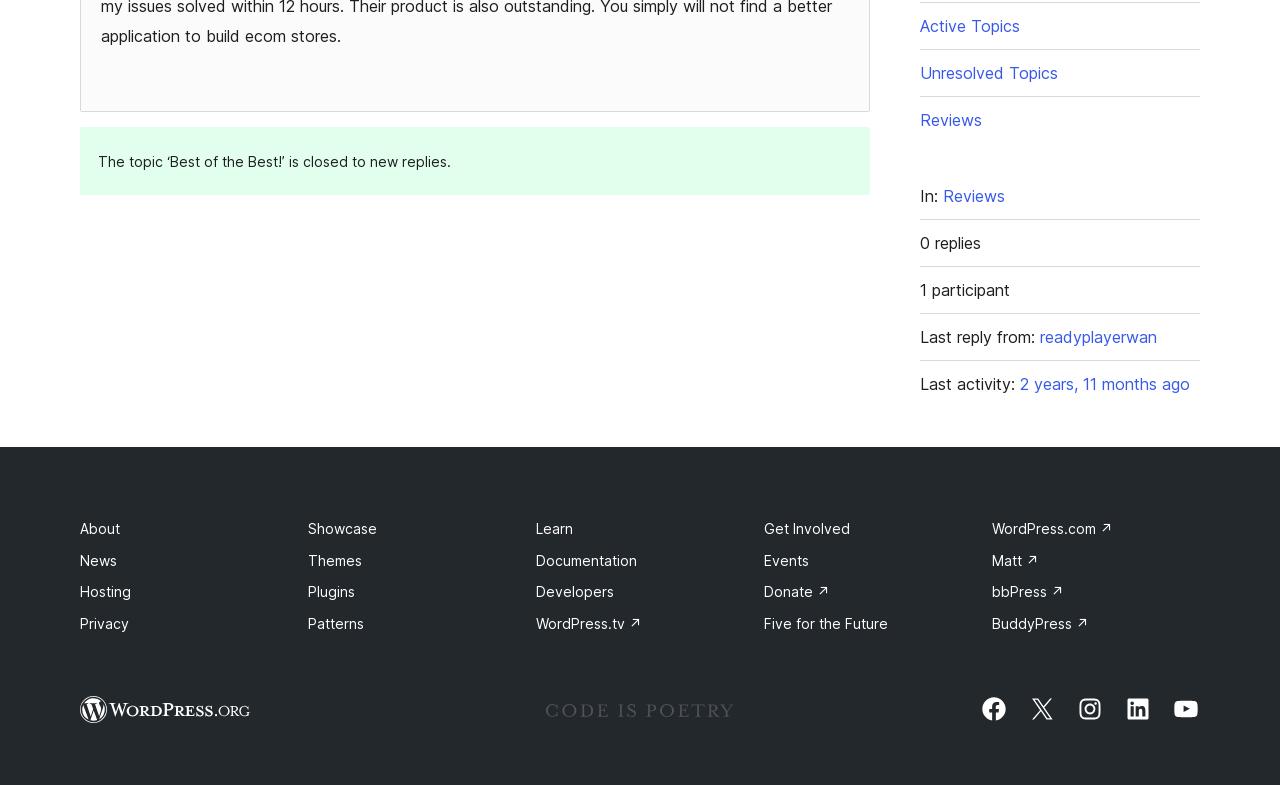Extract the bounding box coordinates of the UI element described: "Visit our Facebook page". Provide the coordinates in the format [left, top, right, bottom] with values ranging from 0 to 1.

[0.766, 0.885, 0.788, 0.921]